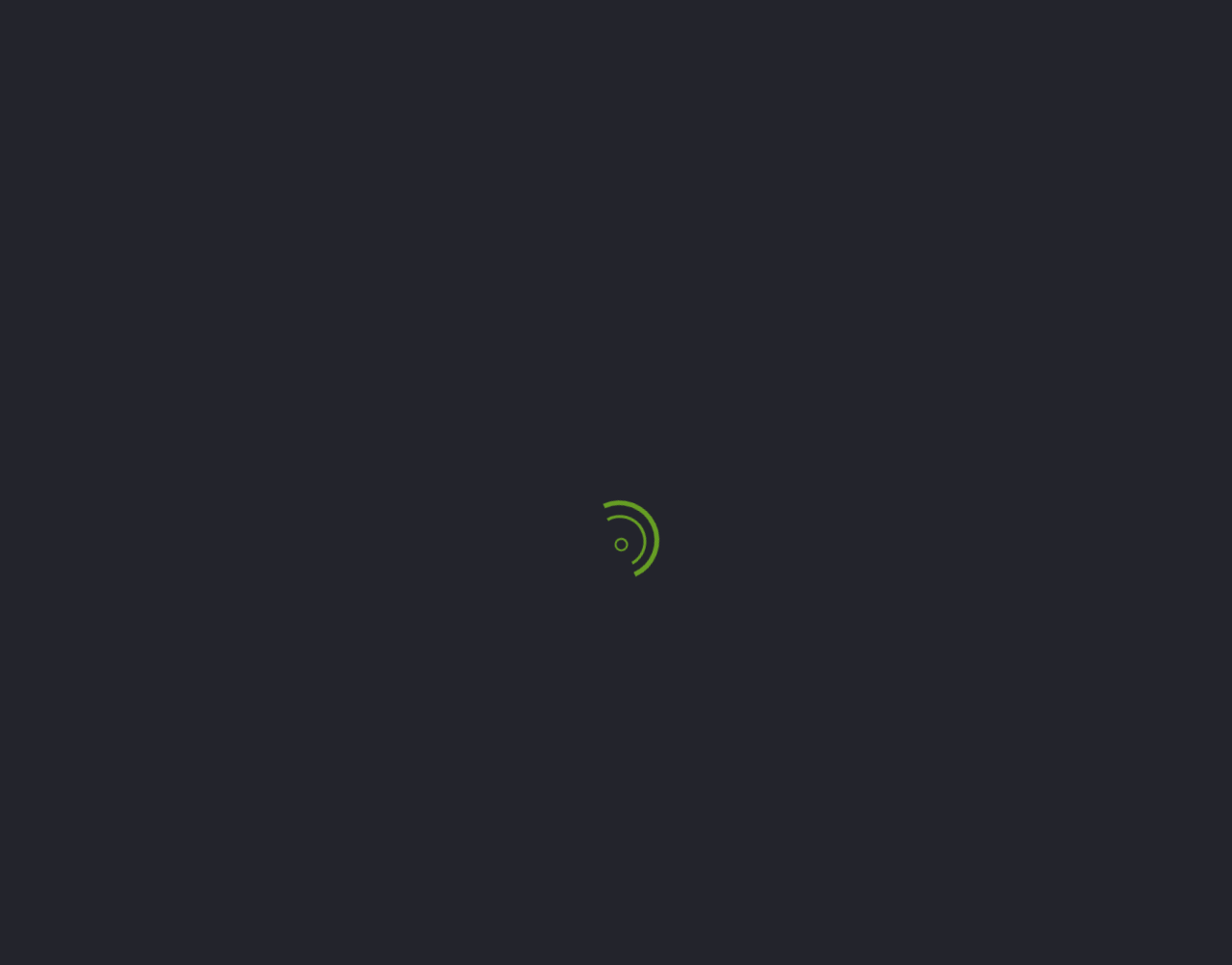What is the purpose of Catalina Landscape?
Kindly offer a detailed explanation using the data available in the image.

I inferred the purpose of Catalina Landscape by looking at the heading 'Commercial Landscaping Services' which is a prominent element on the webpage, indicating that this is the main service offered by the company.